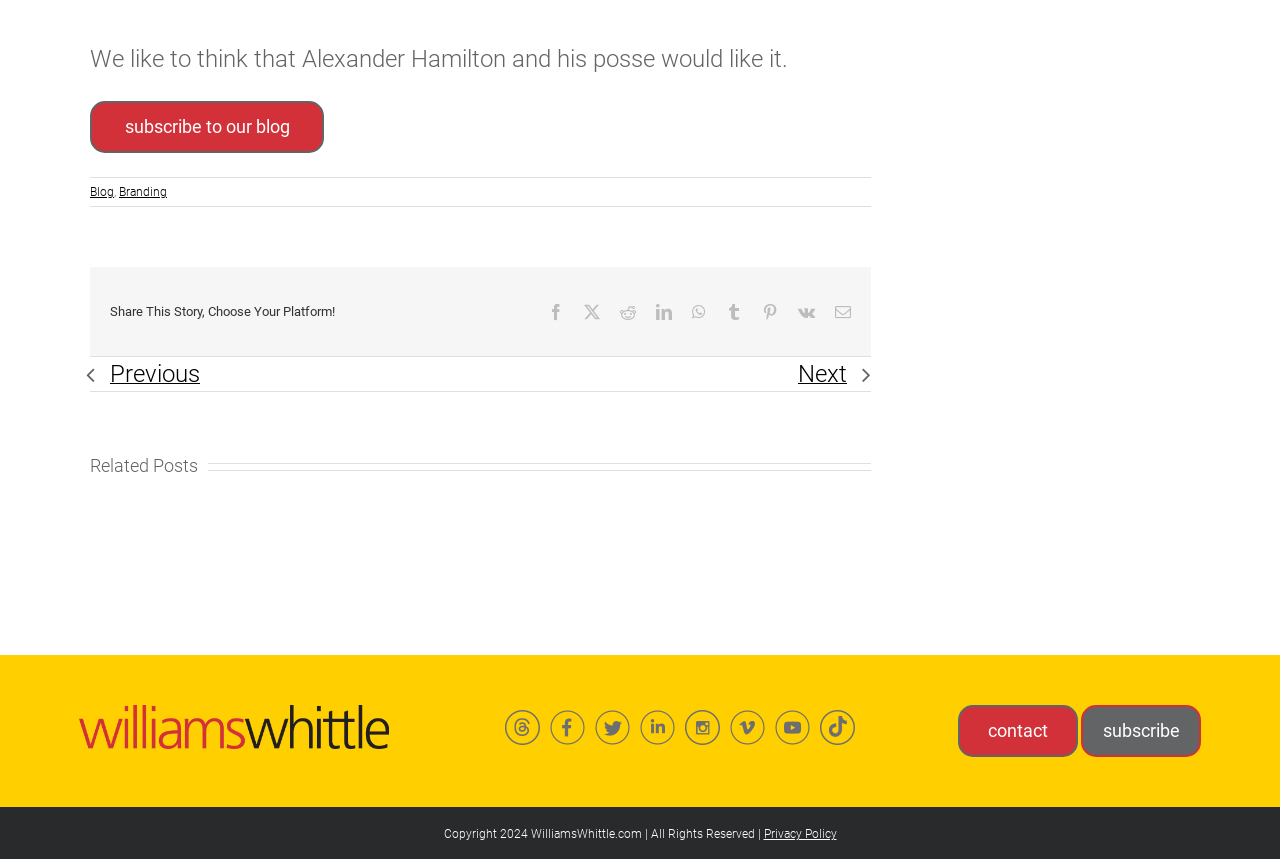What is the year of copyright?
Please provide a single word or phrase as the answer based on the screenshot.

2024